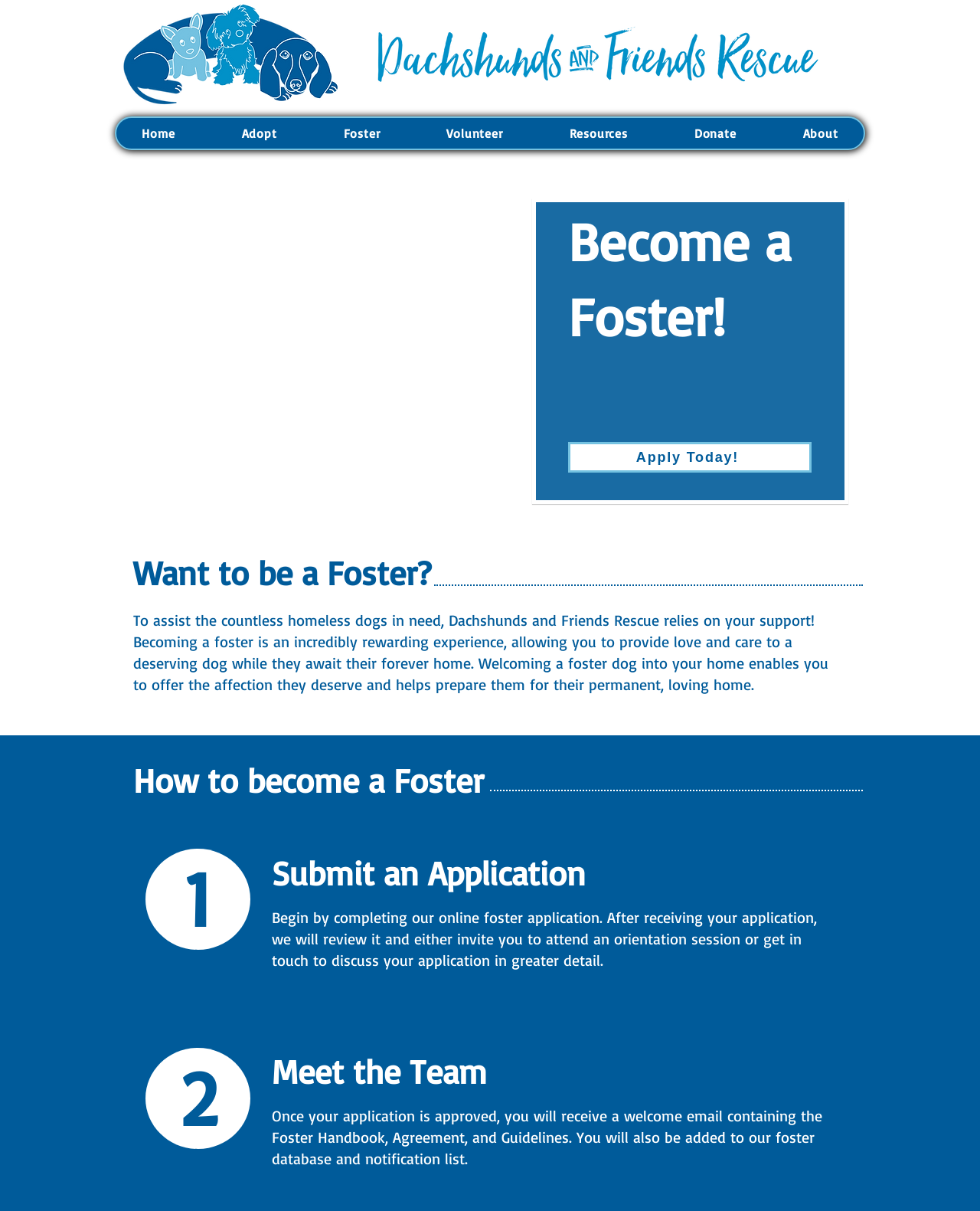Answer the question below with a single word or a brief phrase: 
What is the purpose of the 'Apply Today!' link?

To start the foster application process